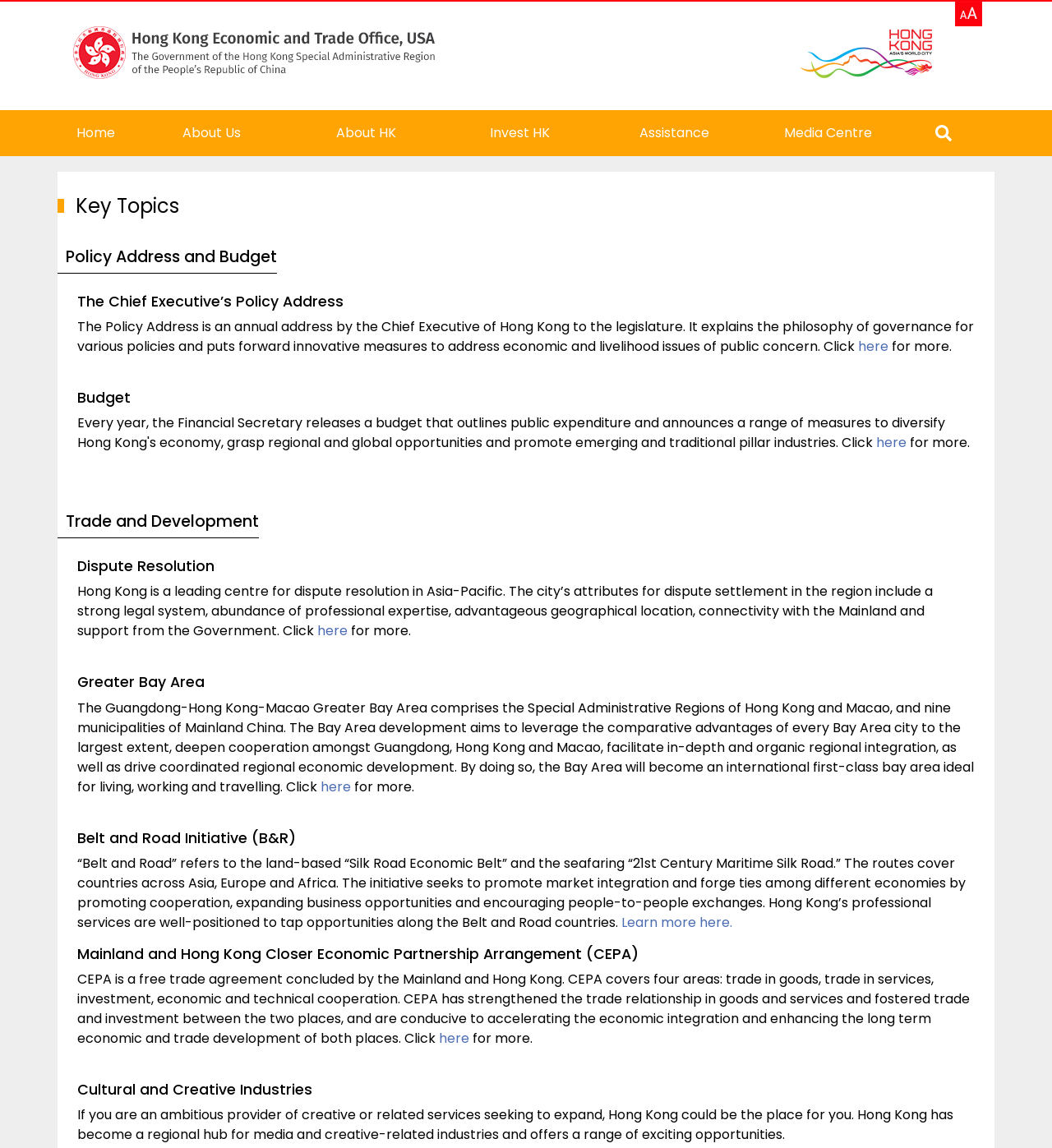Locate the bounding box coordinates of the clickable region necessary to complete the following instruction: "Click Home". Provide the coordinates in the format of four float numbers between 0 and 1, i.e., [left, top, right, bottom].

[0.066, 0.102, 0.116, 0.13]